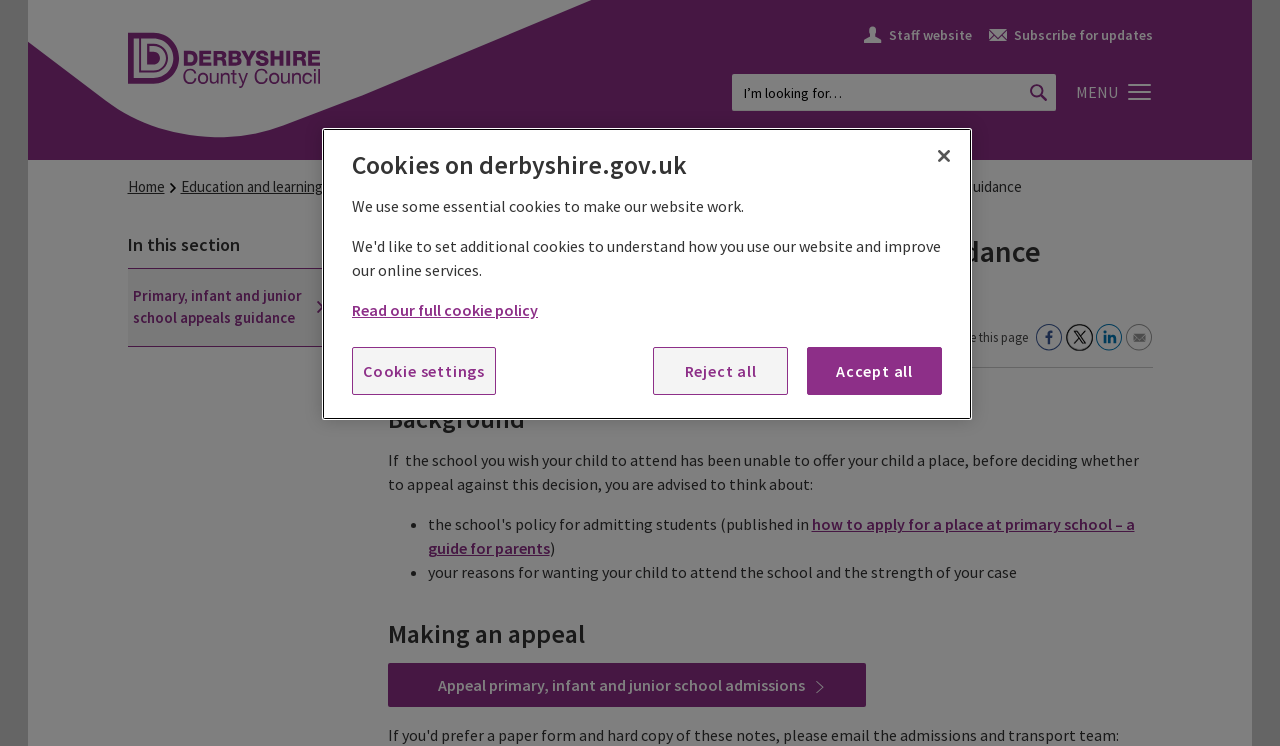Construct a thorough caption encompassing all aspects of the webpage.

The webpage is about primary, infant, and junior school appeals guidance provided by Derbyshire County Council. At the top, there is a header section with links to the council's website, staff website, subscription options, and a search bar. Below the header, there is a navigation menu with links to various sections, including home, education and learning, schools and colleges, applying for a school place, and appeals.

The main content of the page is divided into sections, starting with a page title and summary. The title "Primary, infant and junior school appeals guidance" is followed by a brief description of the guidance provided for parents. There is a "Share this page" section with links to share the page on social media platforms or via email.

The next section is titled "Background" and provides information on what to consider before deciding to appeal against a school's decision not to offer a place. This section includes a list of points to think about, including how to apply for a place at primary school and the strength of one's case.

The "Making an appeal" section provides a link to appeal primary, infant, and junior school admissions. There is also a section about cookies on the Derbyshire County Council website, which explains the use of essential cookies and provides links to more information about privacy and cookie policies. The section includes buttons to reject or accept all cookies, as well as a button to access cookie settings.